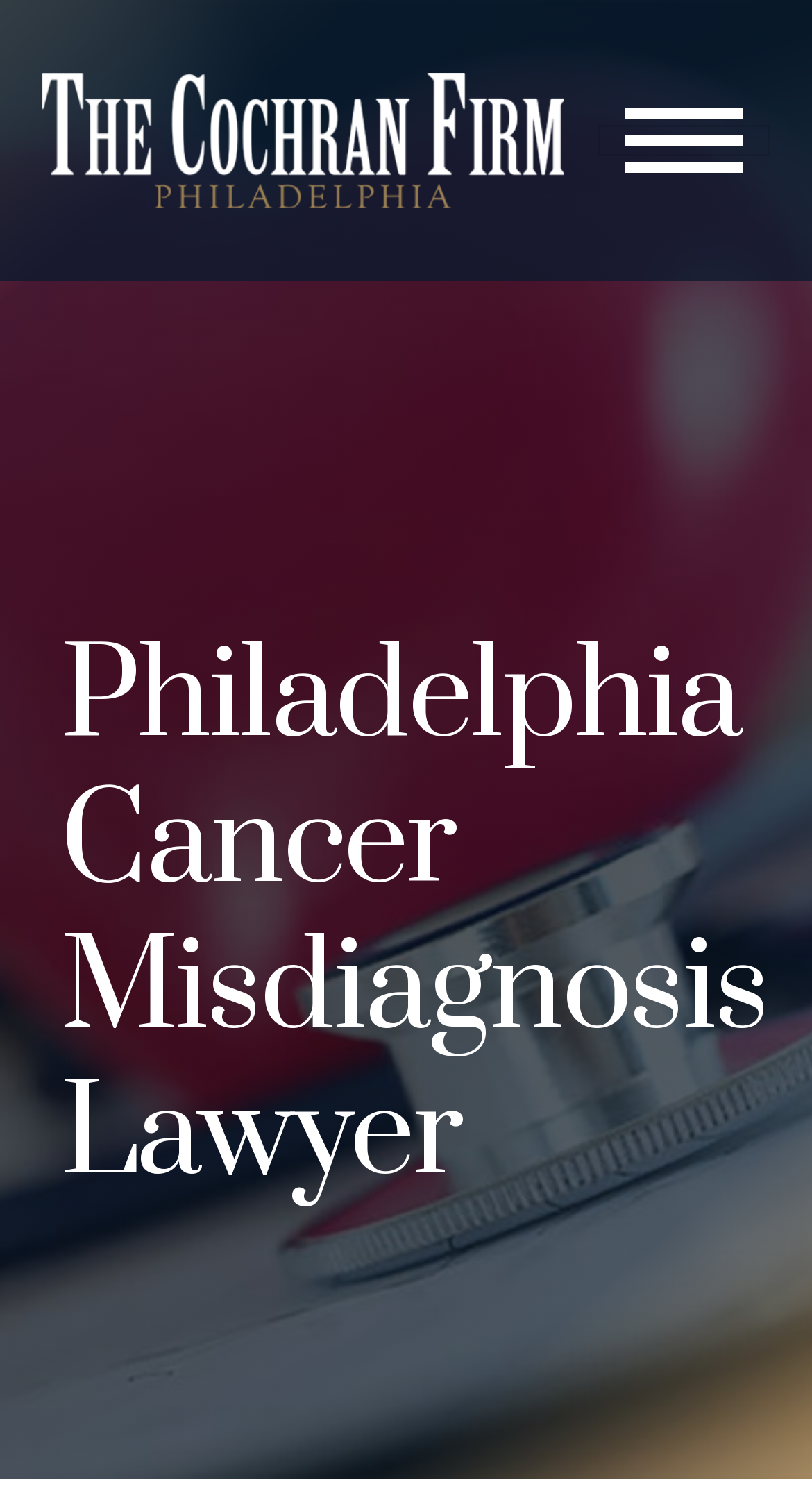Please identify the bounding box coordinates of where to click in order to follow the instruction: "Visit the Personal Injury page".

[0.013, 0.187, 0.986, 0.276]